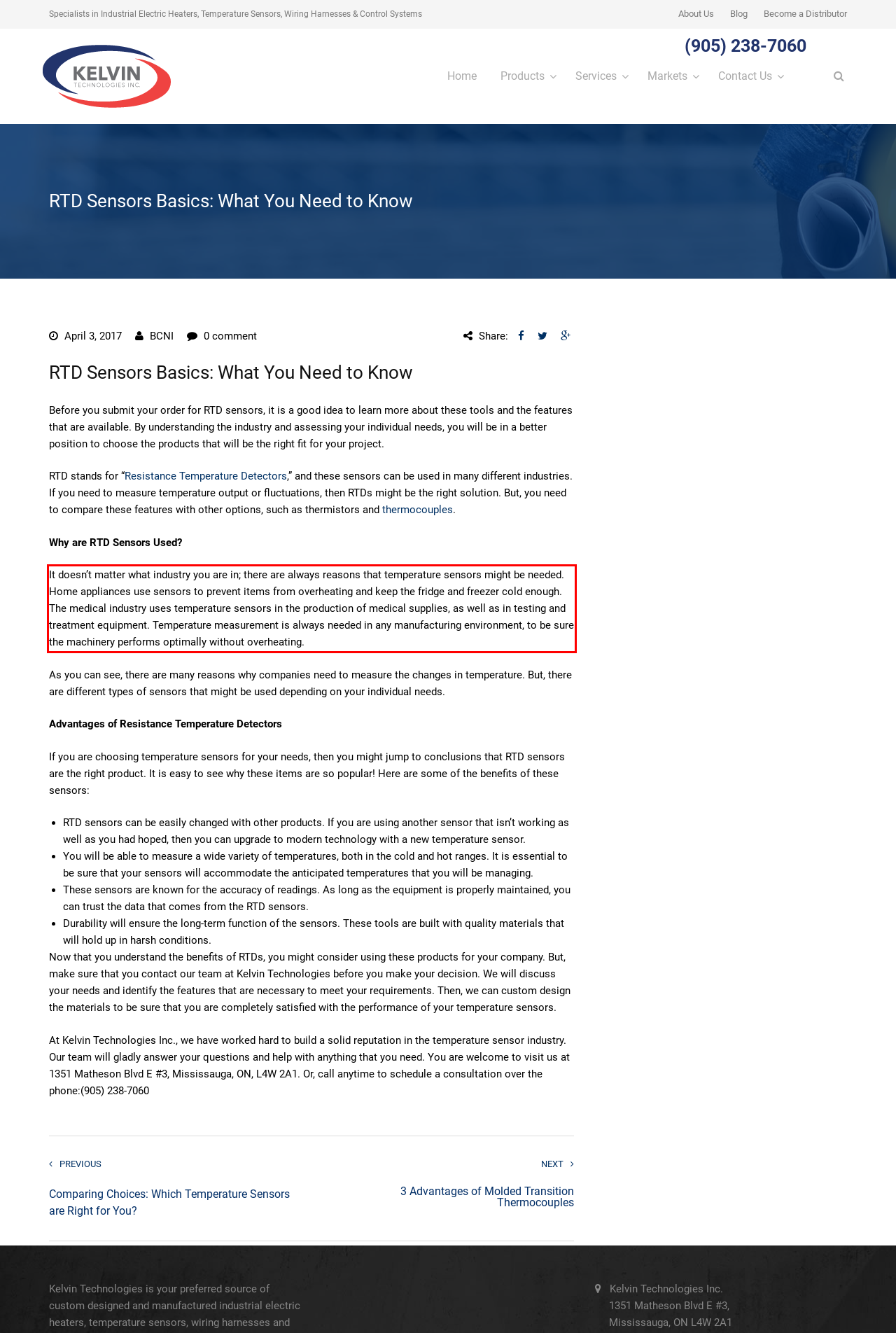Within the screenshot of the webpage, there is a red rectangle. Please recognize and generate the text content inside this red bounding box.

It doesn’t matter what industry you are in; there are always reasons that temperature sensors might be needed. Home appliances use sensors to prevent items from overheating and keep the fridge and freezer cold enough. The medical industry uses temperature sensors in the production of medical supplies, as well as in testing and treatment equipment. Temperature measurement is always needed in any manufacturing environment, to be sure the machinery performs optimally without overheating.